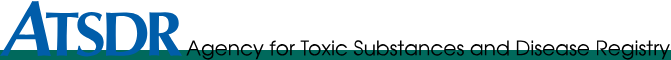What is the focus of the agency?
Deliver a detailed and extensive answer to the question.

The visual representation of the logo reinforces the agency's focus on public health, which is evident from the elegant green and black typography of the full name 'Agency for Toxic Substances and Disease Registry'.